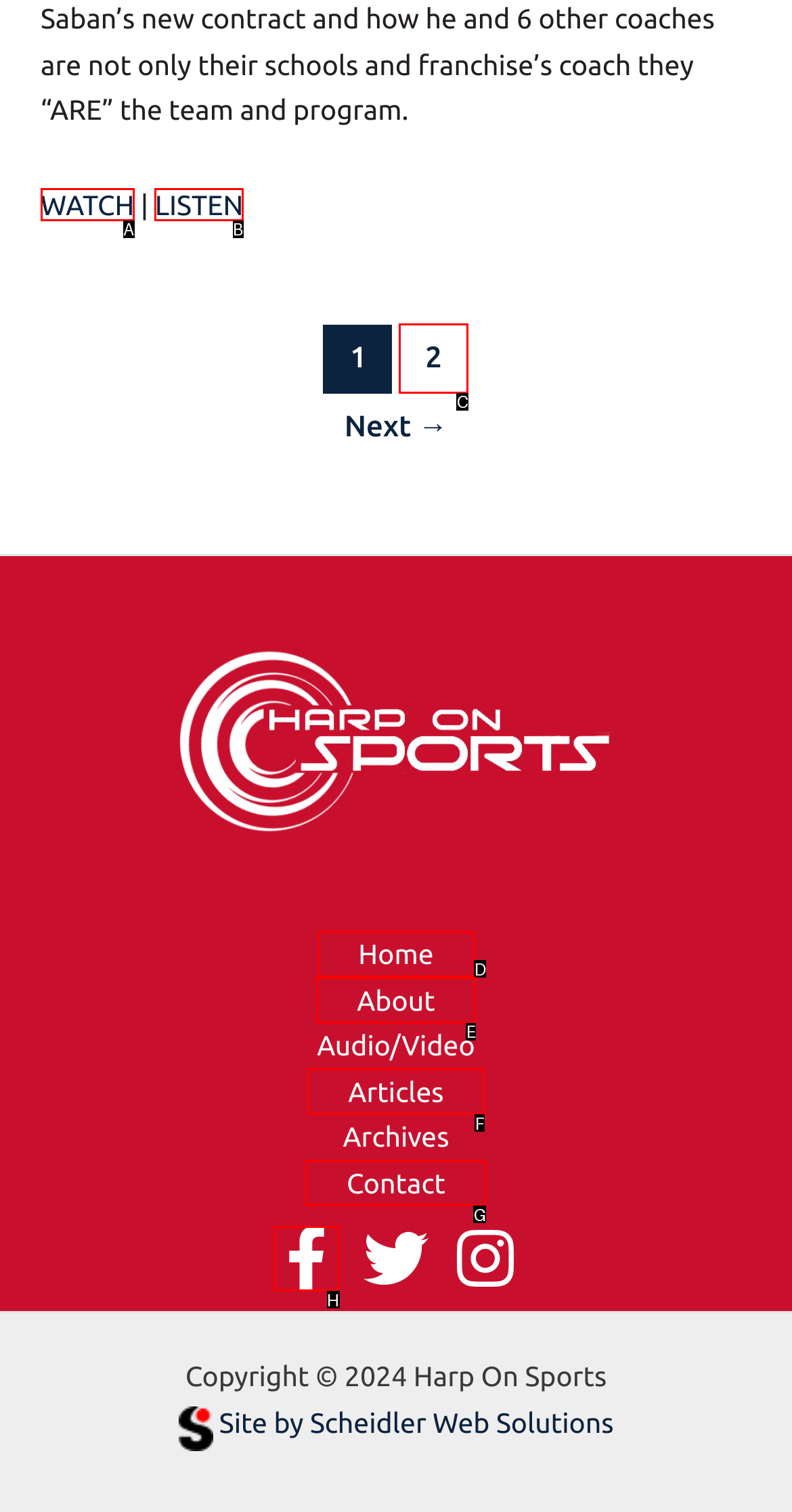Match the HTML element to the given description: WATCH
Indicate the option by its letter.

A